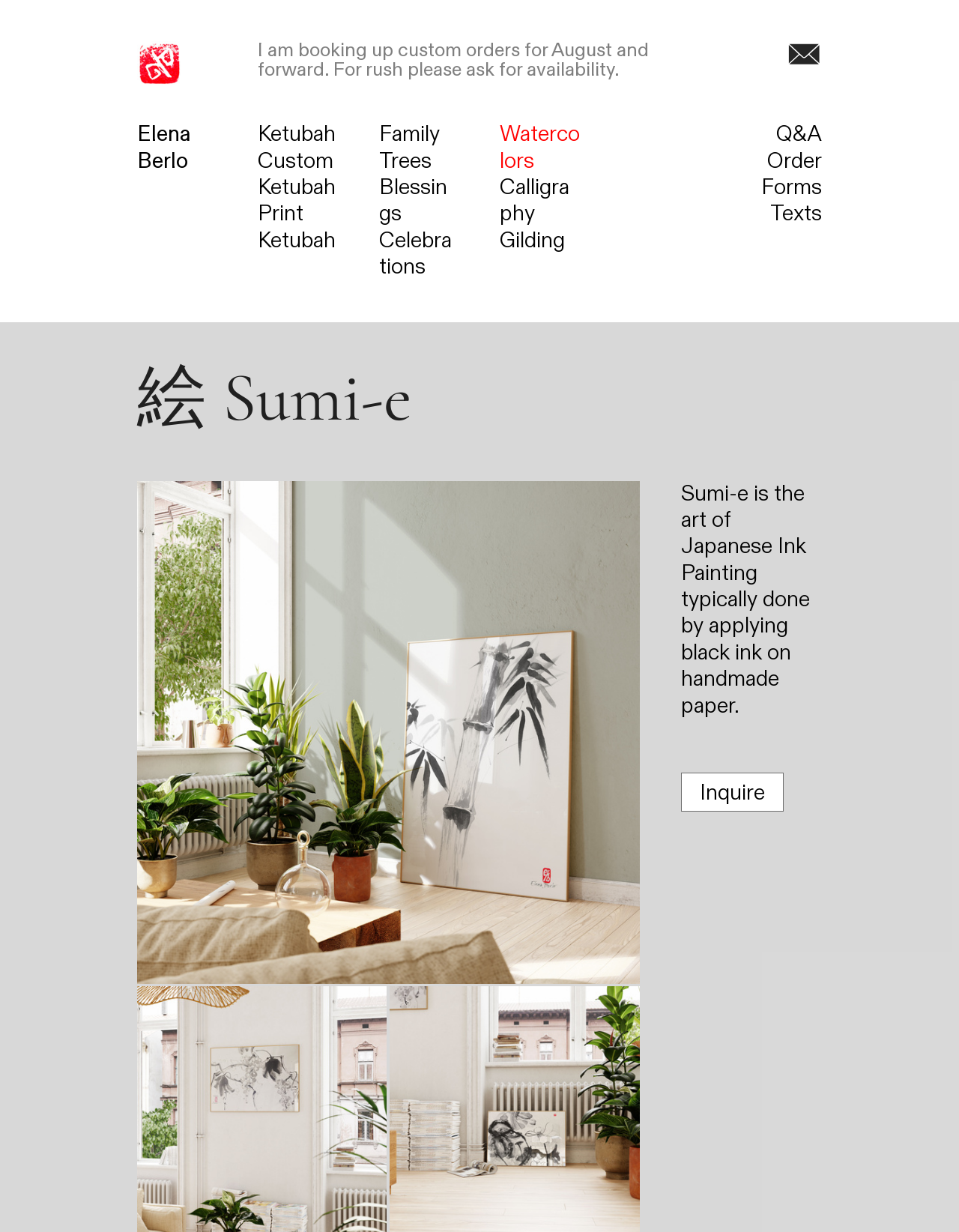Provide the bounding box coordinates of the area you need to click to execute the following instruction: "inquire about sumi-e art".

[0.71, 0.627, 0.817, 0.659]